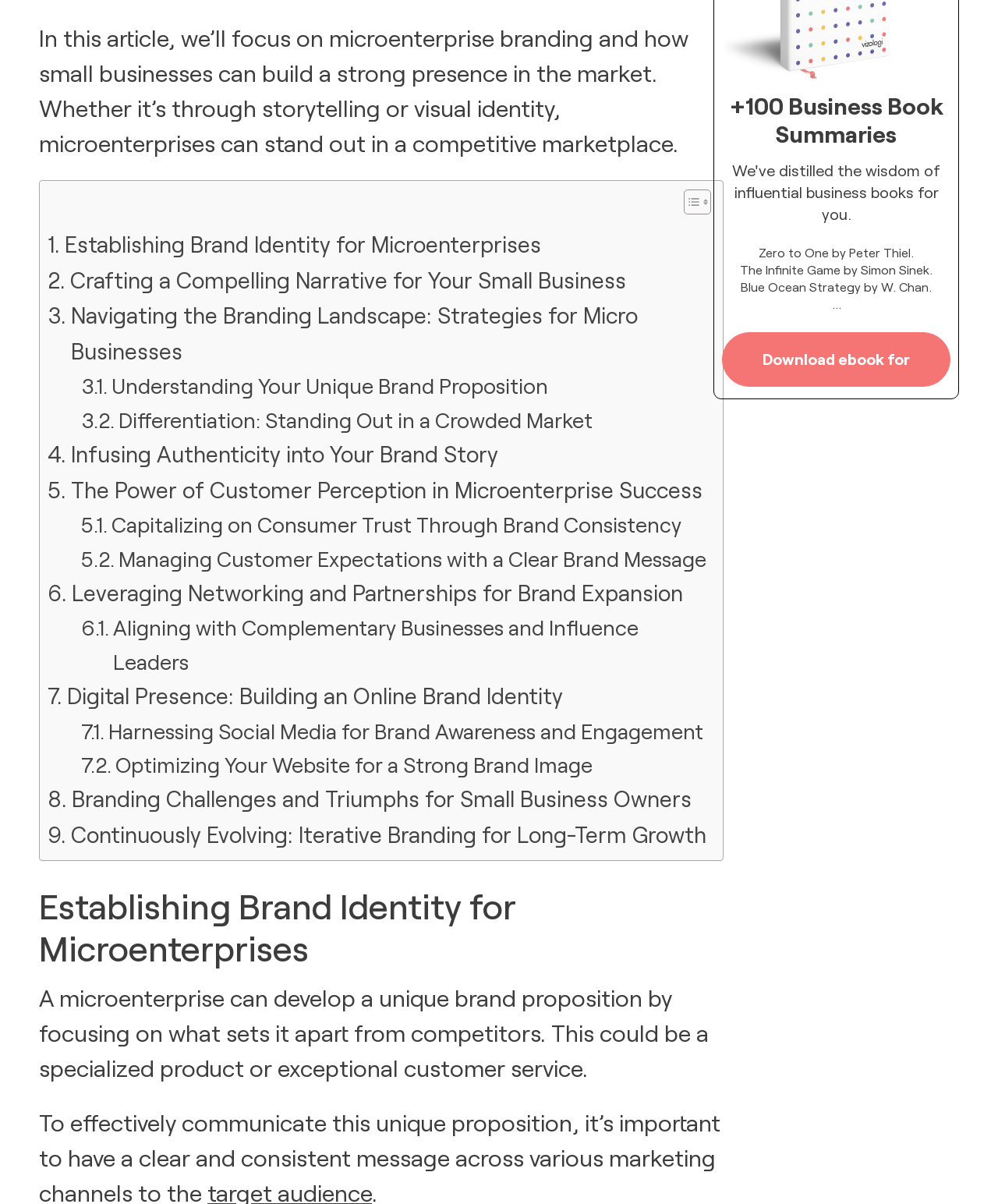Find the bounding box coordinates of the clickable area that will achieve the following instruction: "Read article about Establishing Brand Identity for Microenterprises".

[0.048, 0.188, 0.542, 0.218]